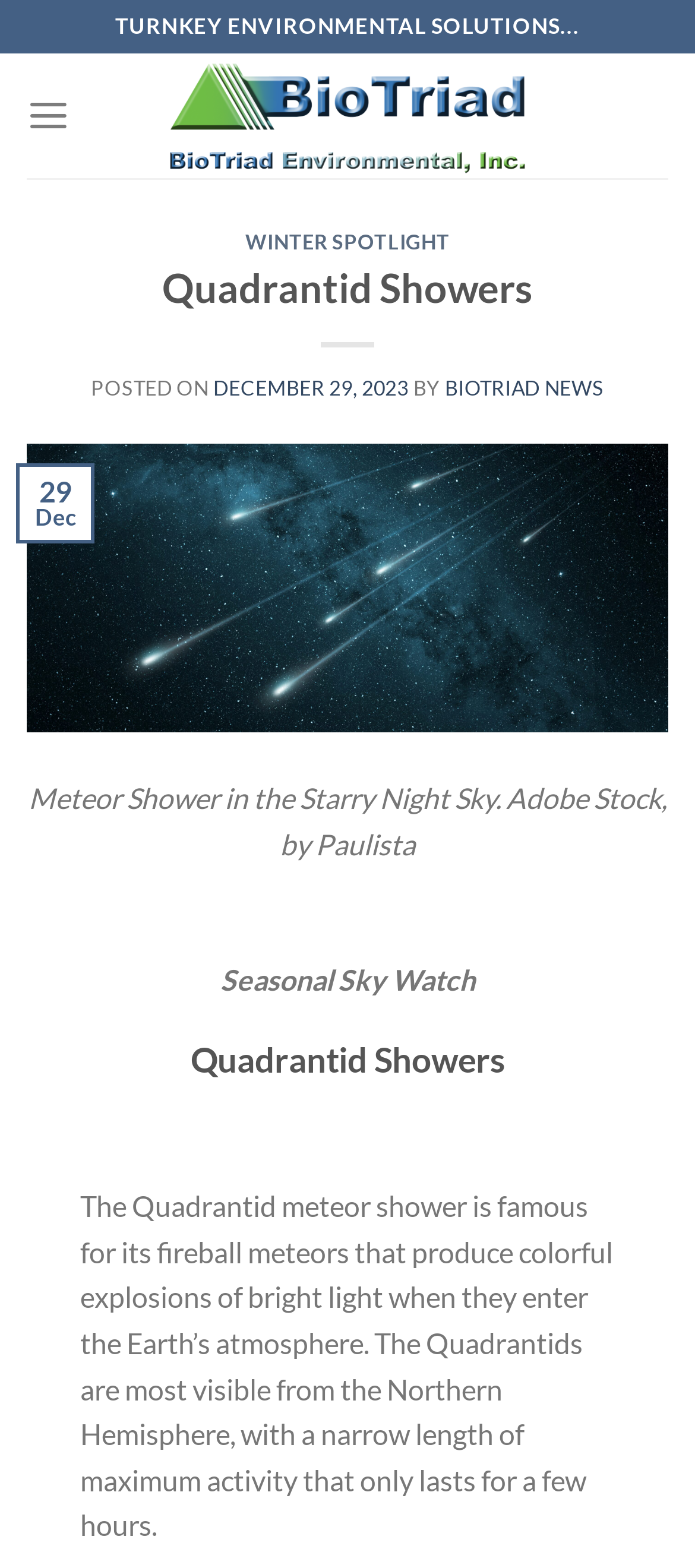What is the date of the post?
Provide a short answer using one word or a brief phrase based on the image.

DECEMBER 29, 2023